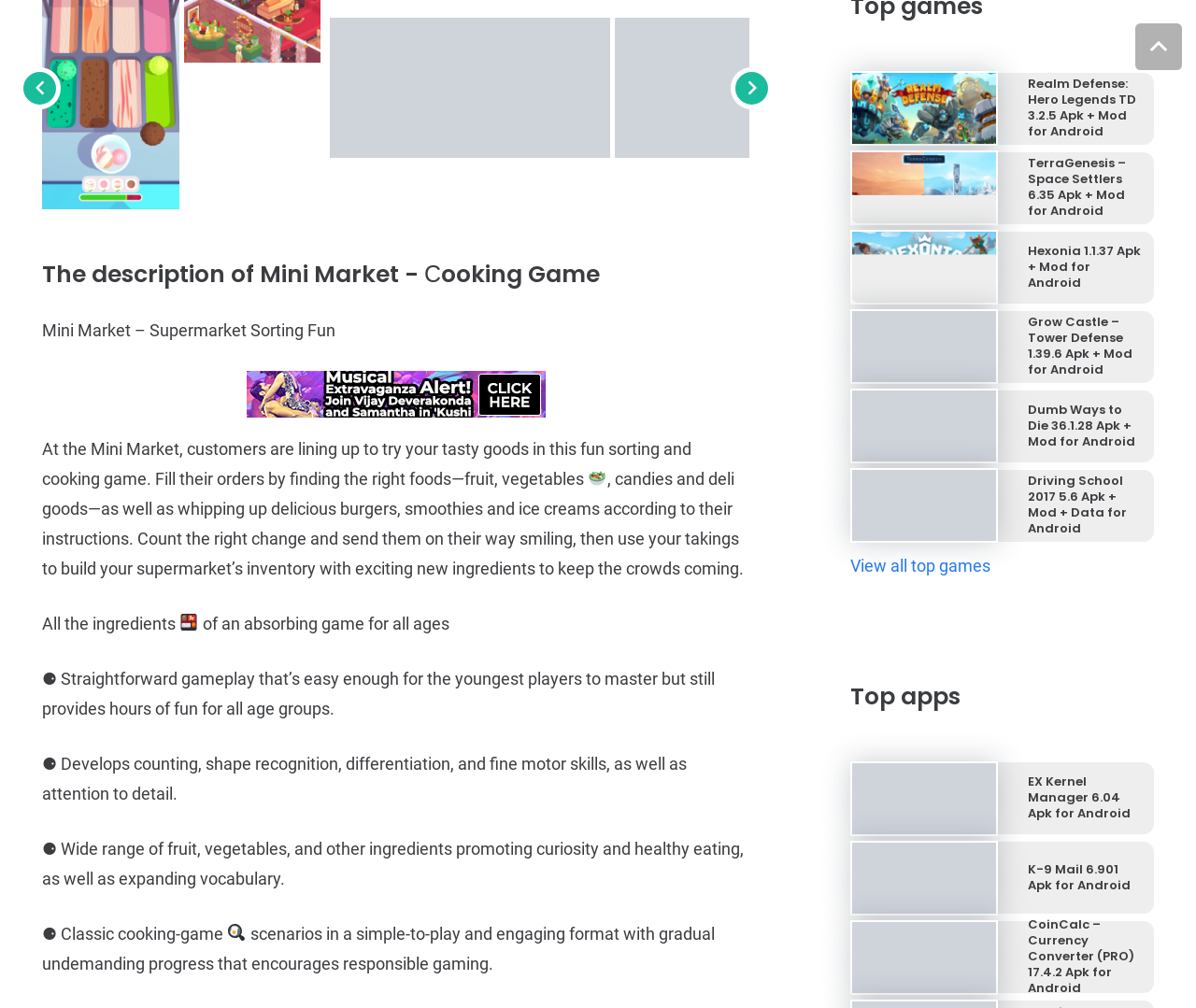Locate the bounding box coordinates of the element that should be clicked to fulfill the instruction: "Go back to top".

[0.949, 0.023, 0.988, 0.07]